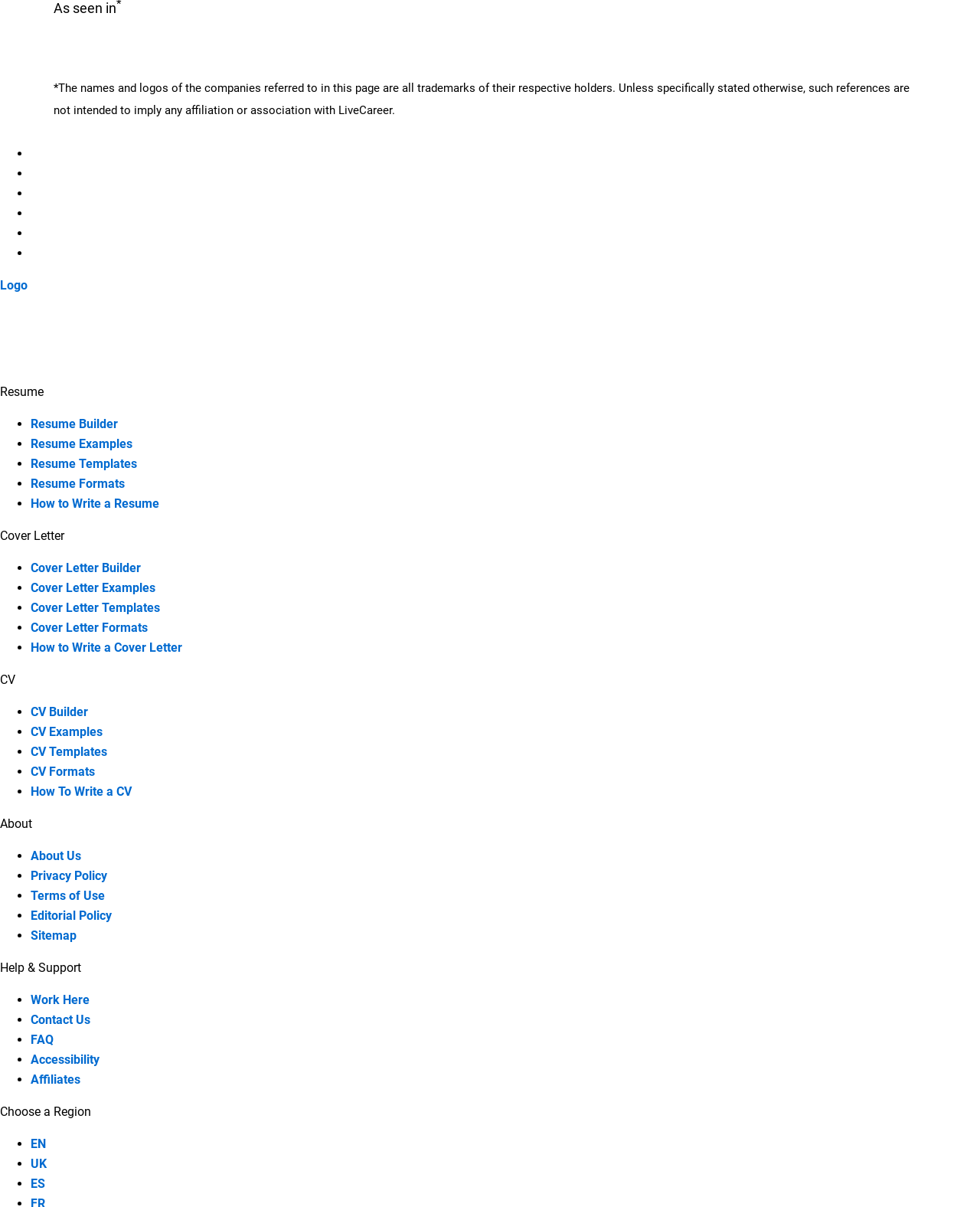What type of award is displayed on the webpage?
Please provide a comprehensive answer based on the contents of the image.

The webpage displays an image of an award, which is described as a 'Site jabber winner award'. This suggests that the website has won an award from Site Jabber, a review platform.